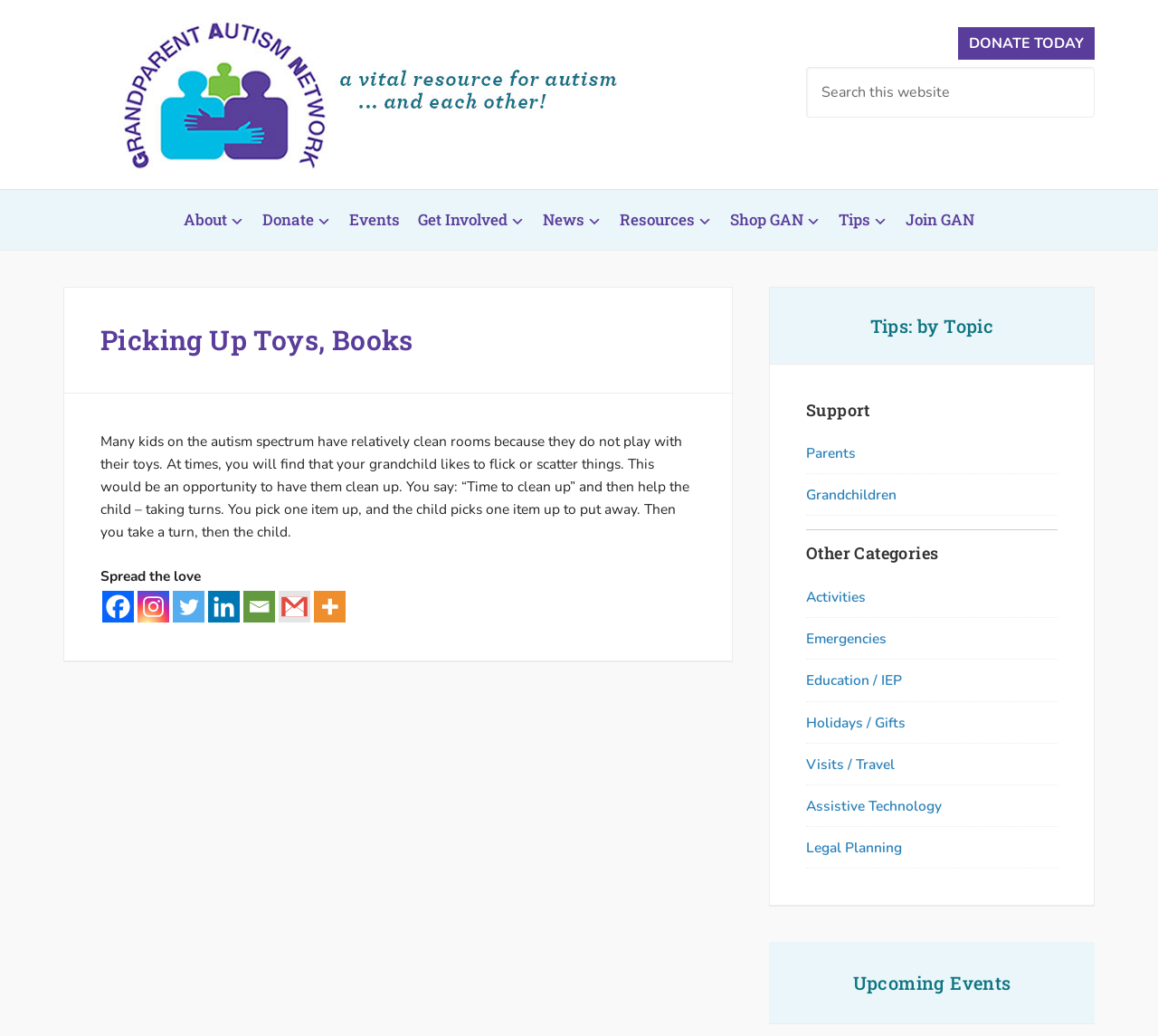Determine the heading of the webpage and extract its text content.

Picking Up Toys, Books